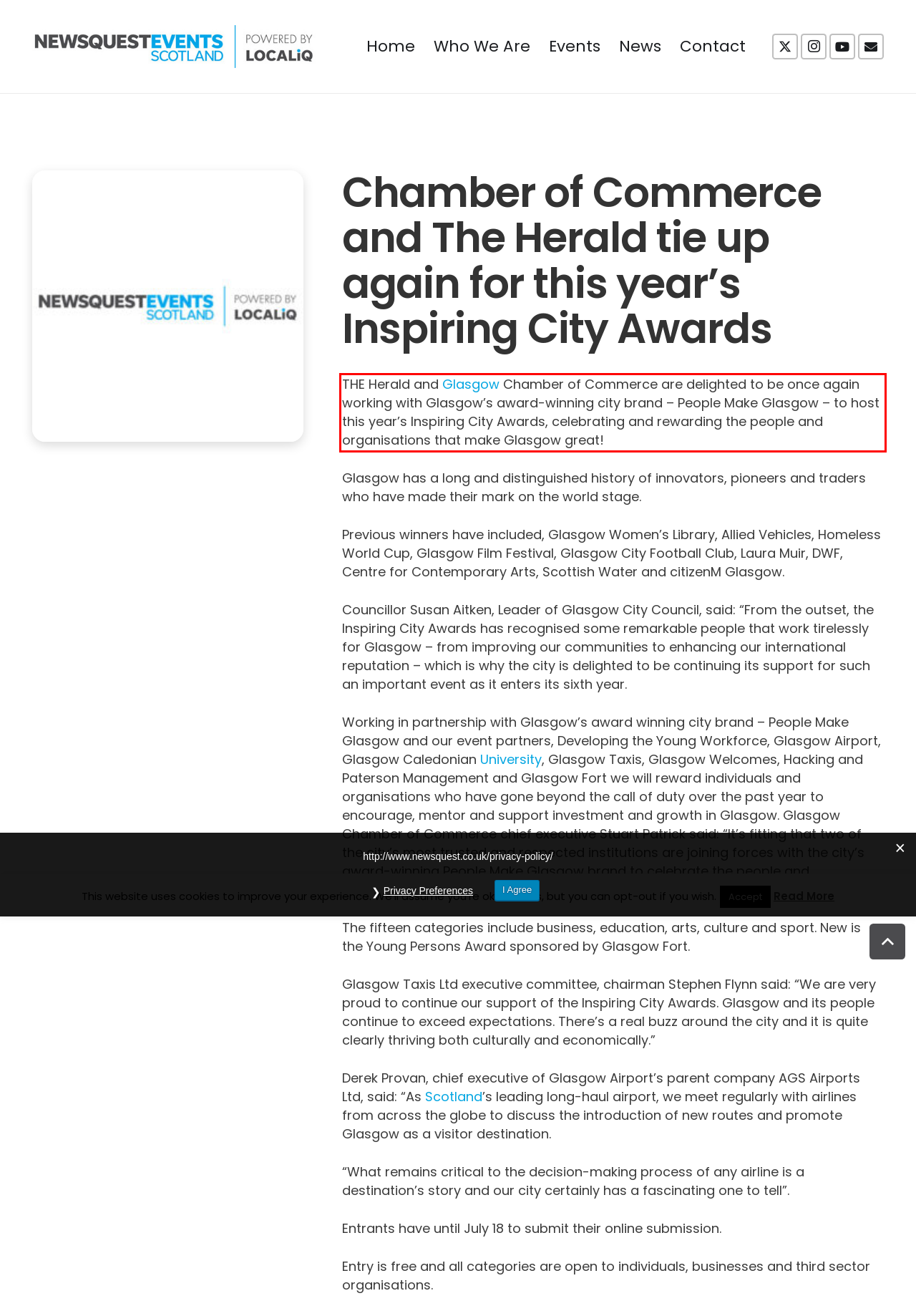From the provided screenshot, extract the text content that is enclosed within the red bounding box.

THE Herald and Glasgow Chamber of Commerce are delighted to be once again working with Glasgow’s award-winning city brand – People Make Glasgow – to host this year’s Inspiring City Awards, celebrating and rewarding the people and organisations that make Glasgow great!